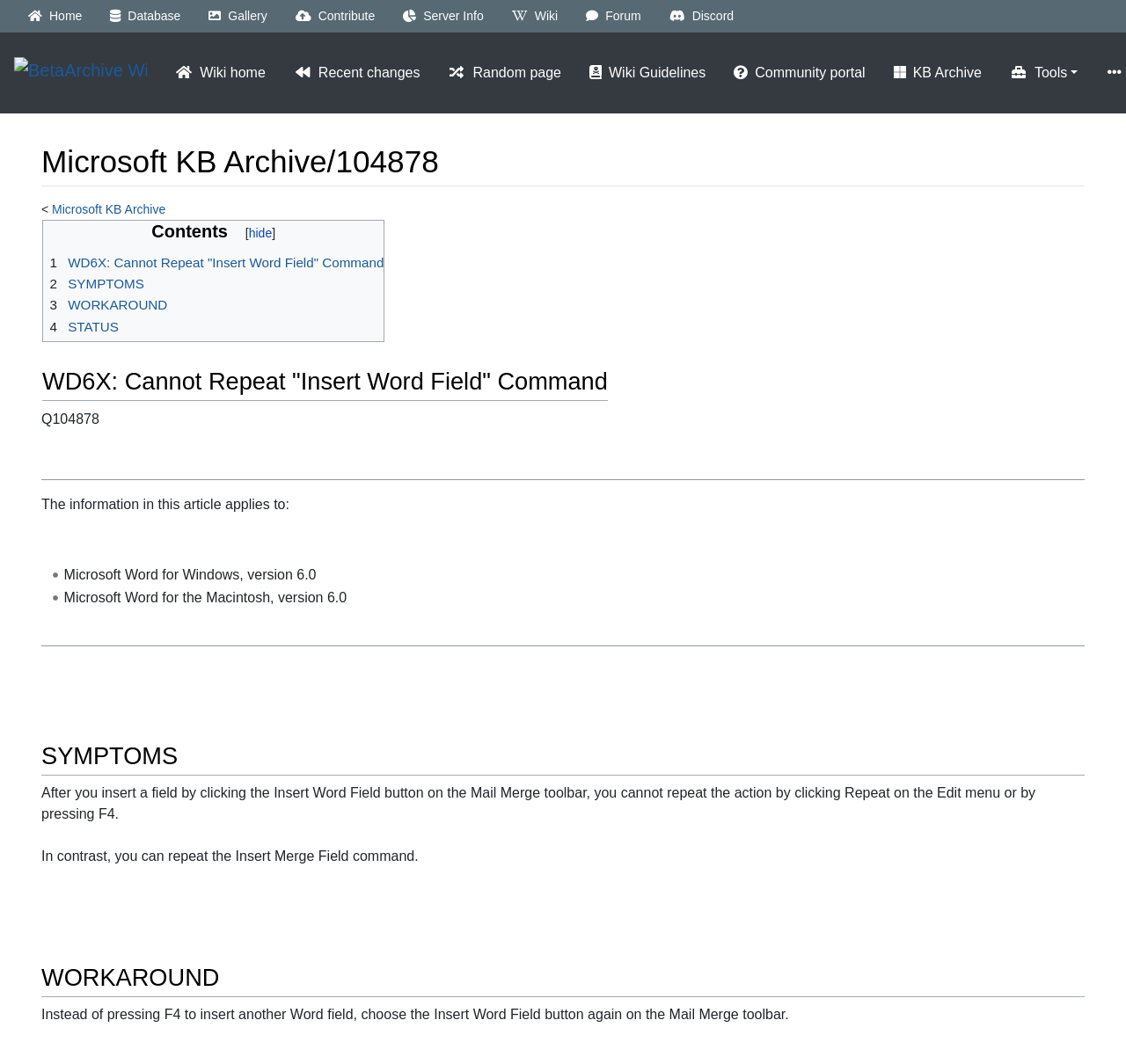Identify the bounding box coordinates of the clickable region required to complete the instruction: "go to home page". The coordinates should be given as four float numbers within the range of 0 and 1, i.e., [left, top, right, bottom].

[0.012, 0.0, 0.085, 0.031]